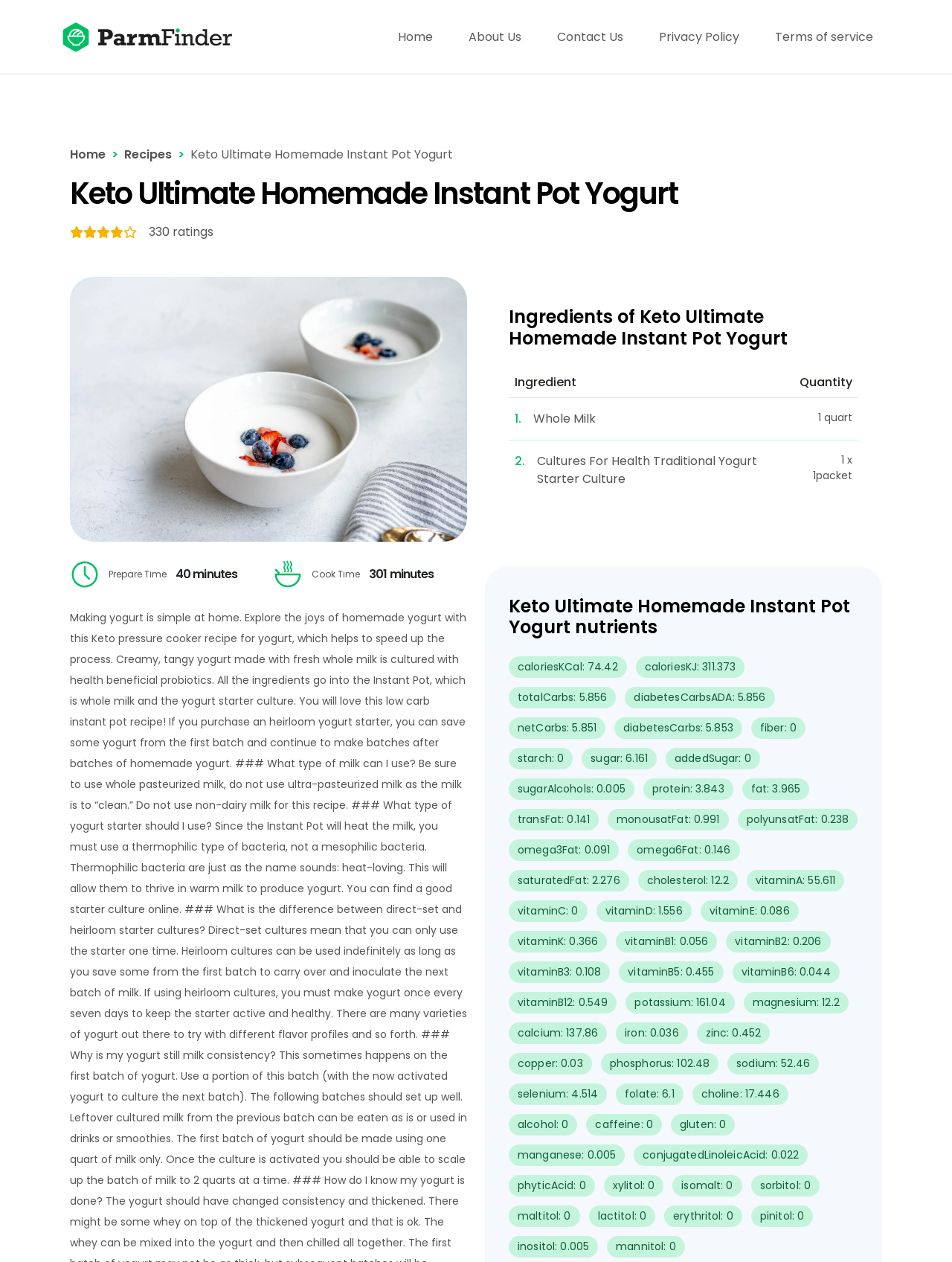Detail the various sections and features present on the webpage.

This webpage is about a recipe for Keto Ultimate Homemade Instant Pot Yogurt. At the top, there is a navigation bar with links to "Home", "About Us", "Contact Us", "Privacy Policy", and "Terms of service". Below the navigation bar, there is a breadcrumb navigation with links to "Home" and "Recipes".

The main content of the page is divided into several sections. The first section has a heading "Keto Ultimate Homemade Instant Pot Yogurt" and displays a rating of 330. Below the heading, there is an image of the yogurt dish. To the right of the image, there are two columns displaying the preparation and cooking times.

The next section is titled "Ingredients of Keto Ultimate Homemade Instant Pot Yogurt" and contains a table with two columns, "Ingredient" and "Quantity". The table lists the ingredients required for the recipe, including whole milk, cultures for health traditional yogurt starter culture, and others.

Following the ingredients section, there is a section titled "Keto Ultimate Homemade Instant Pot Yogurt nutrients" that displays the nutritional information of the yogurt, including calories, carbohydrates, protein, fat, and various vitamins and minerals.

Throughout the page, there are several images, including the ParmFinder logo at the top, an image of the yogurt dish, and several icons used to display the nutritional information.